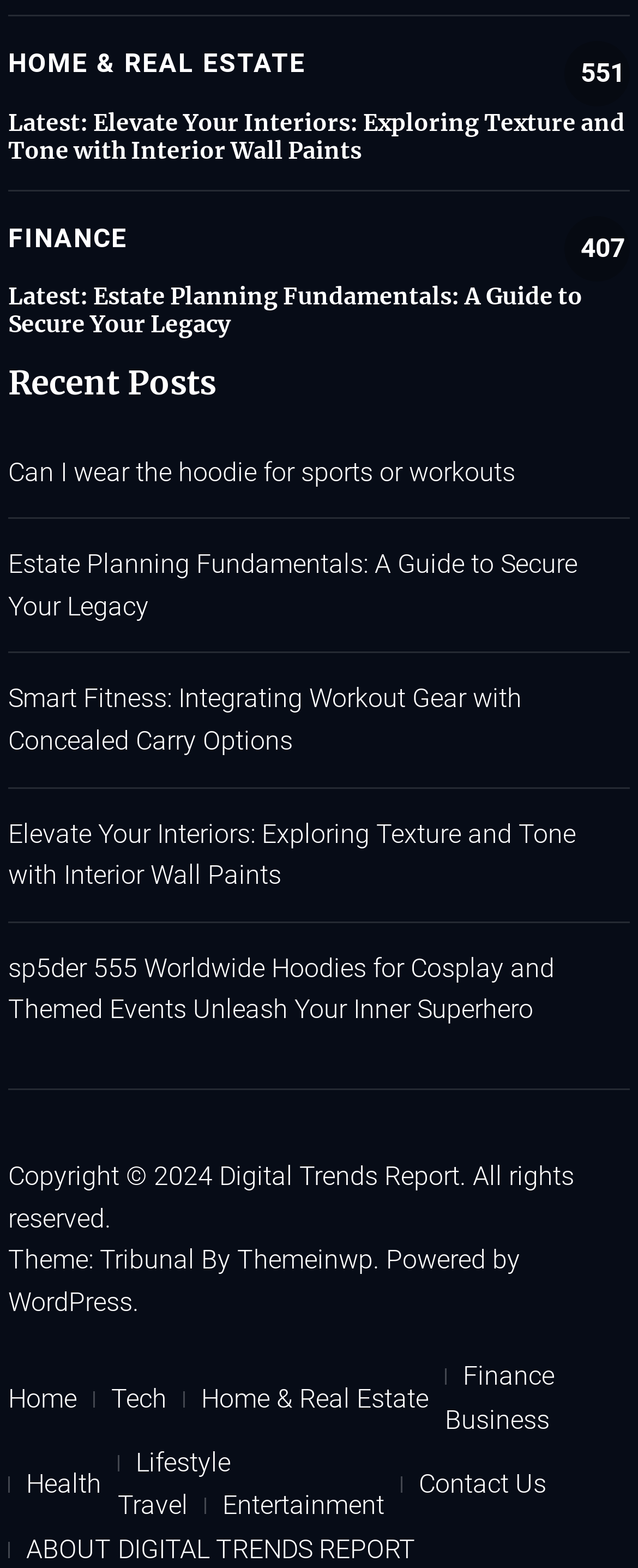Give a short answer using one word or phrase for the question:
What is the theme of the webpage?

Tribunal